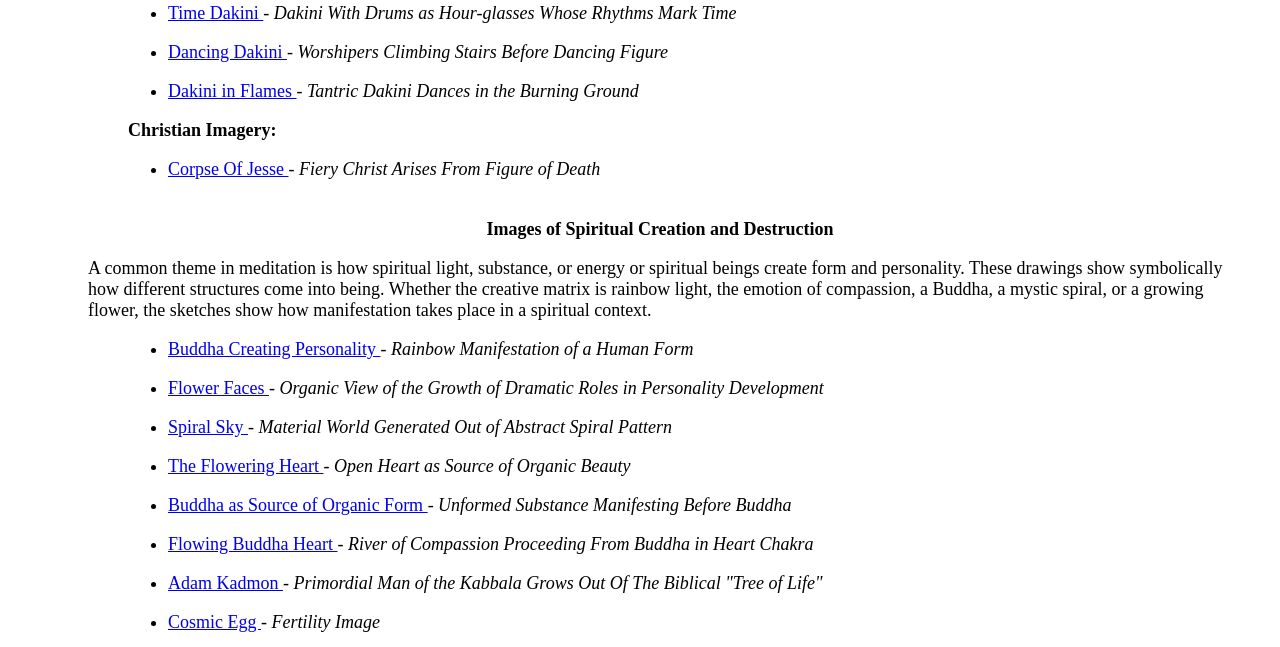Give a one-word or short phrase answer to the question: 
What is the concept depicted in the 'Flower Faces' link?

Organic view of personality development